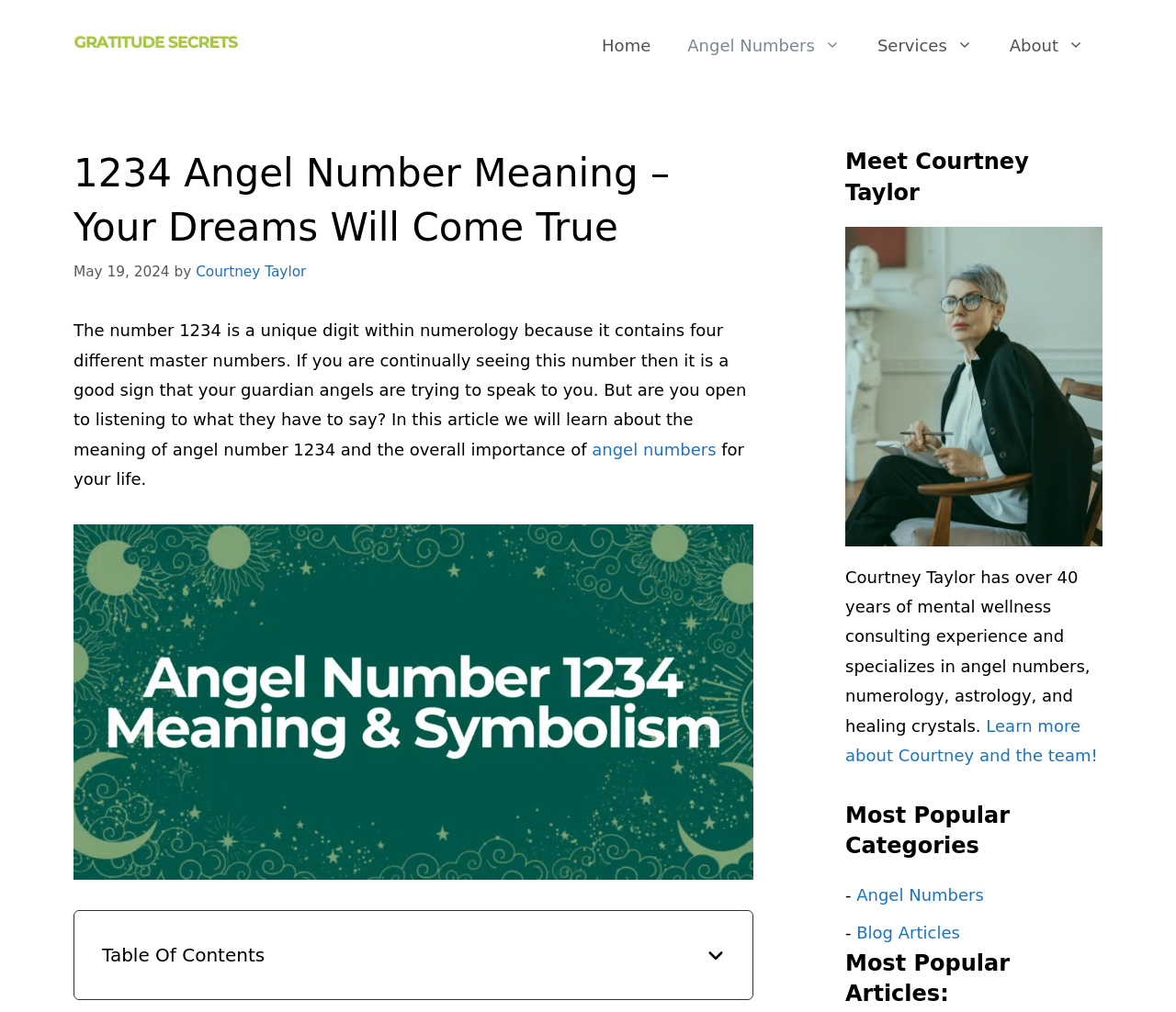Answer briefly with one word or phrase:
What is the name of the website?

Gratitude Secrets